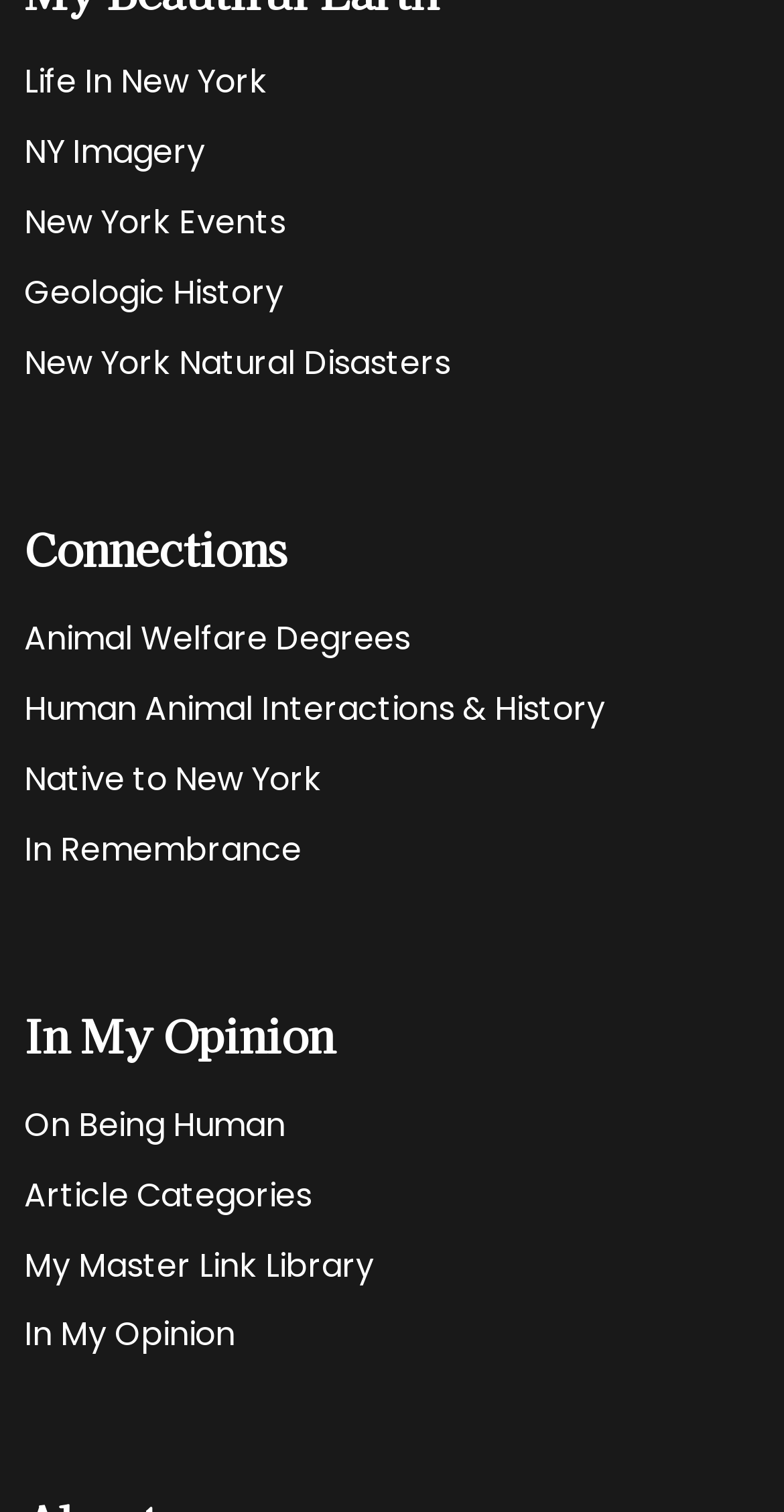What is the first link under 'Life In New York'?
Based on the image, respond with a single word or phrase.

NY Imagery